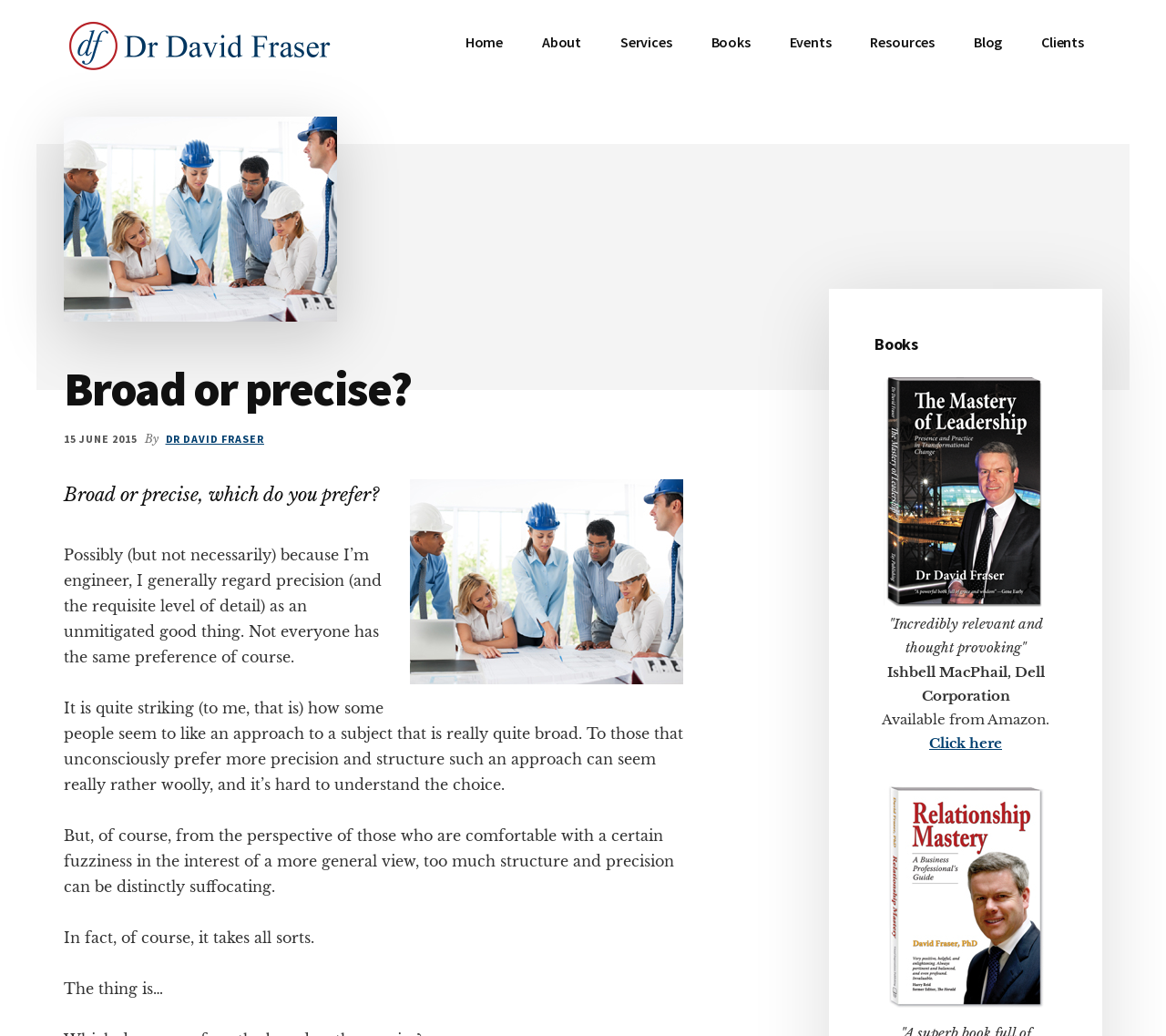Identify the bounding box coordinates of the area that should be clicked in order to complete the given instruction: "Read the blog post 'Broad or precise?'". The bounding box coordinates should be four float numbers between 0 and 1, i.e., [left, top, right, bottom].

[0.055, 0.353, 0.586, 0.398]